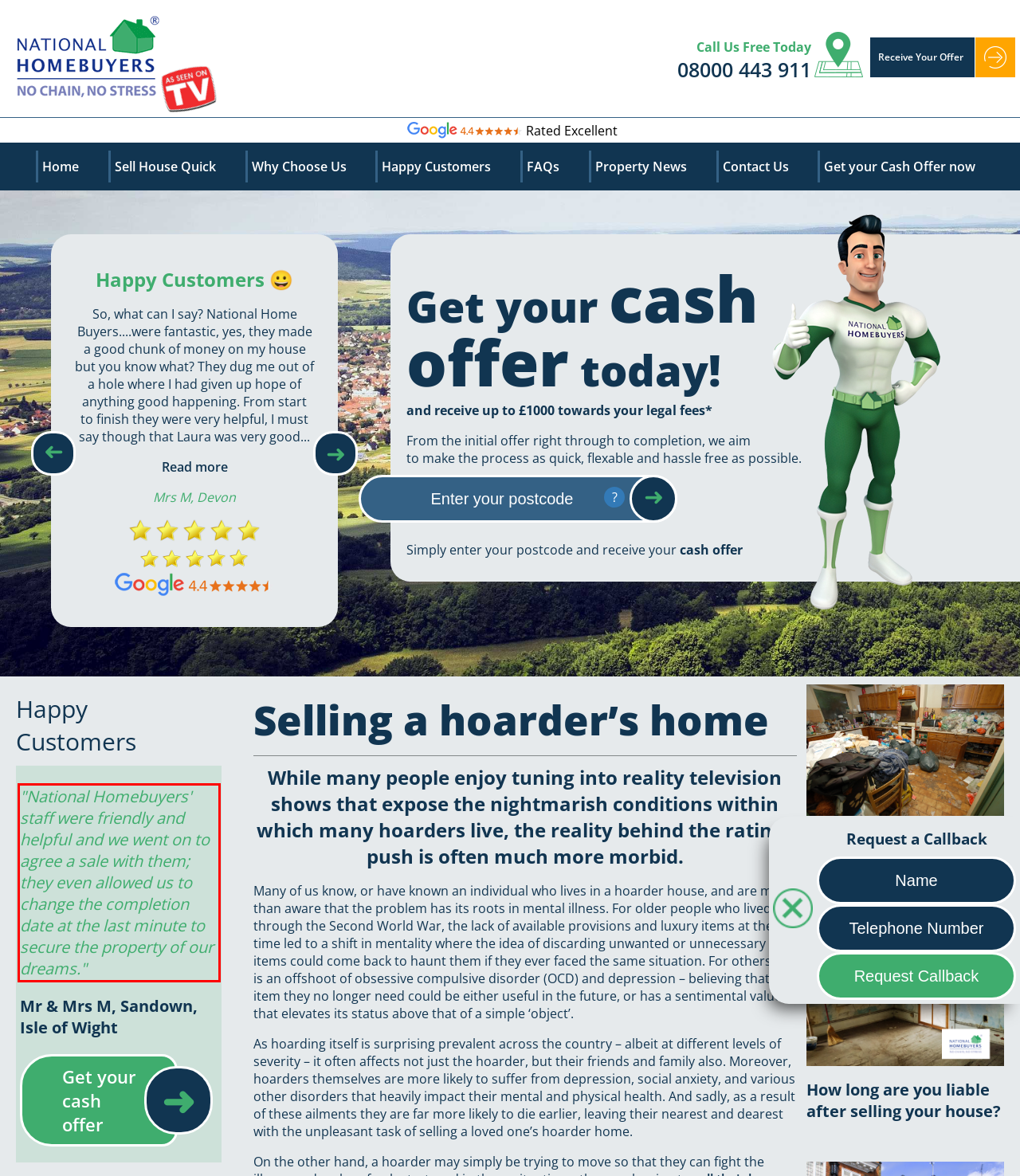Please look at the screenshot provided and find the red bounding box. Extract the text content contained within this bounding box.

"National Homebuyers' staff were friendly and helpful and we went on to agree a sale with them; they even allowed us to change the completion date at the last minute to secure the property of our dreams."